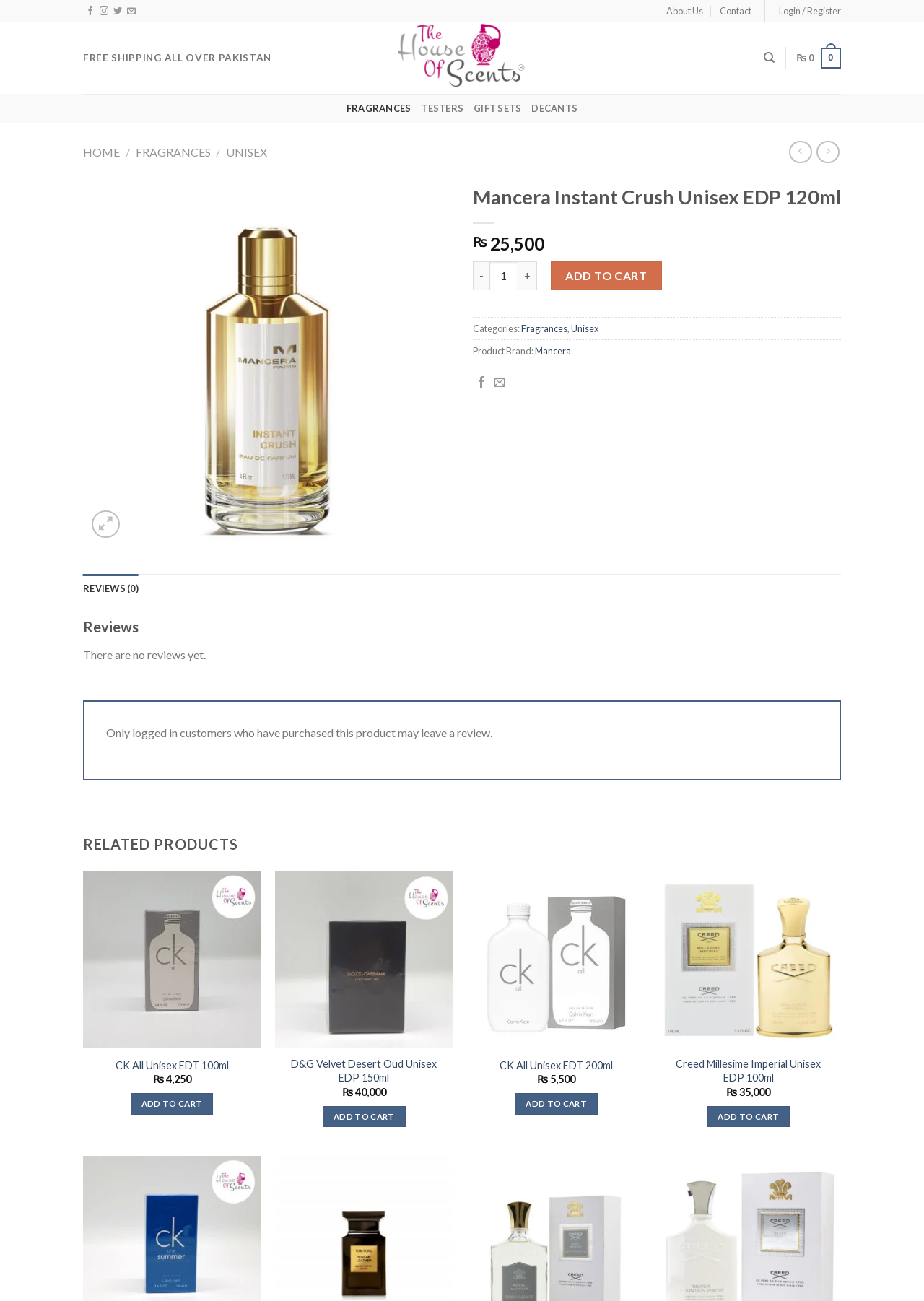Identify and provide the main heading of the webpage.

Mancera Instant Crush Unisex EDP 120ml